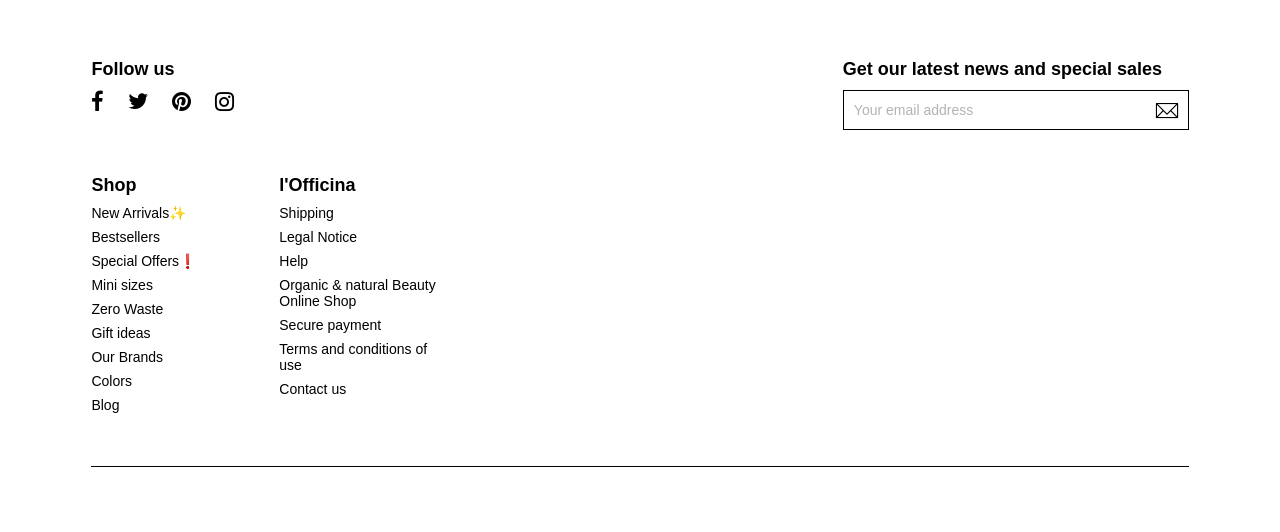Pinpoint the bounding box coordinates of the element you need to click to execute the following instruction: "Read our blog". The bounding box should be represented by four float numbers between 0 and 1, in the format [left, top, right, bottom].

[0.071, 0.746, 0.093, 0.776]